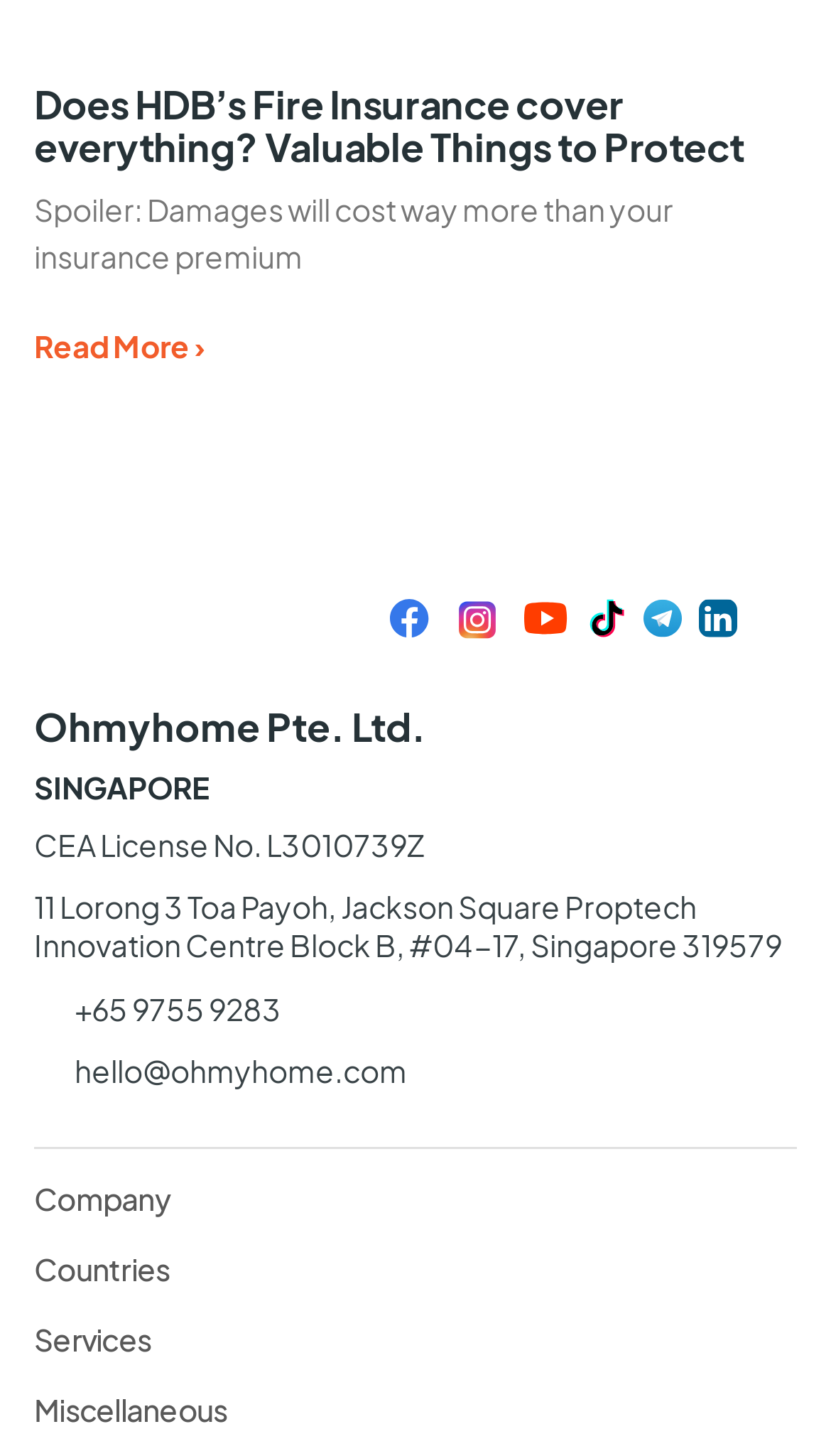What is the phone number of the company?
Utilize the image to construct a detailed and well-explained answer.

The phone number is mentioned in the footer section of the webpage, where the company's address and contact information are provided. It is written as 'Phone +65 9755 9283' and has an accompanying image of a phone.